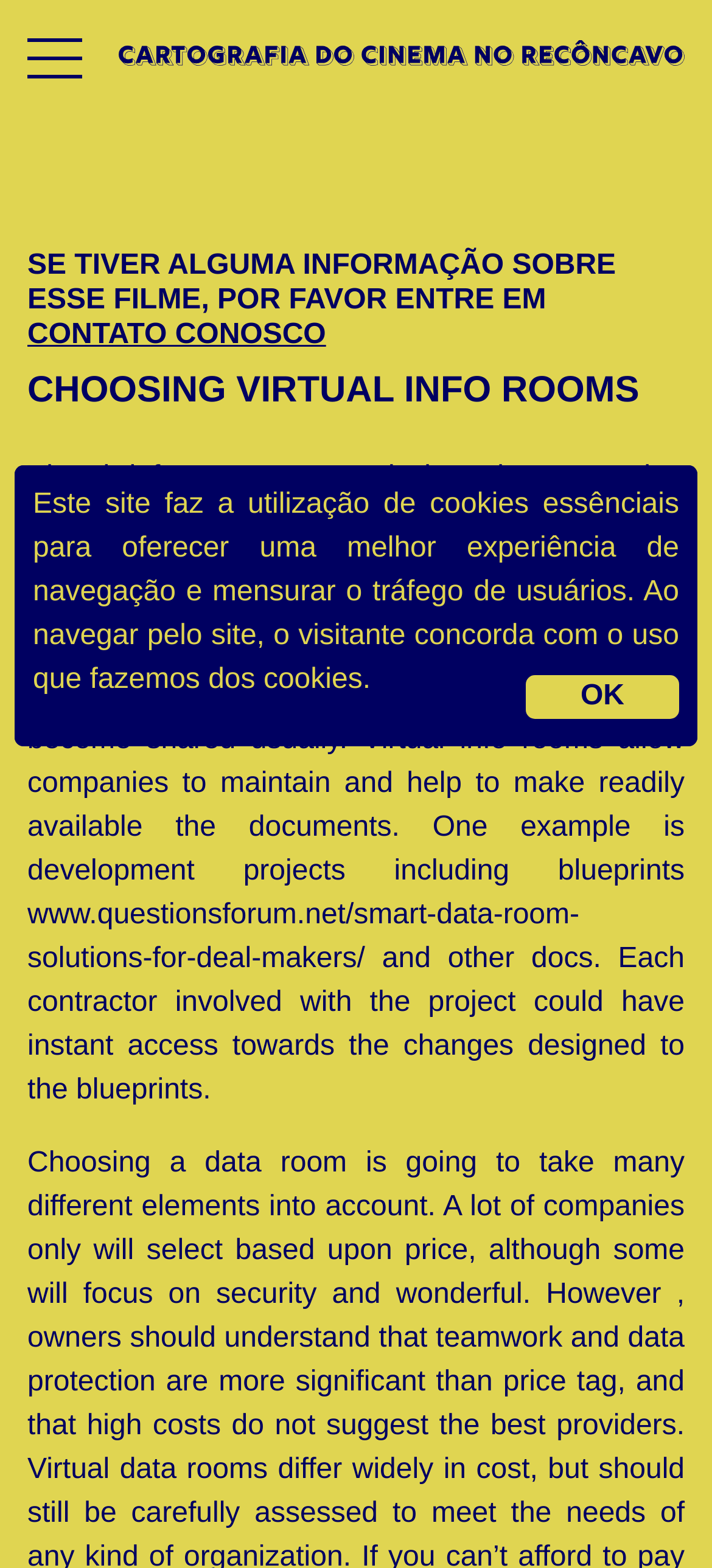Provide a brief response to the question using a single word or phrase: 
What is the text of the first heading?

SE TIVER ALGUMA INFORMAÇÃO SOBRE ESSE FILME, POR FAVOR ENTRE EM CONTATO CONOSCO